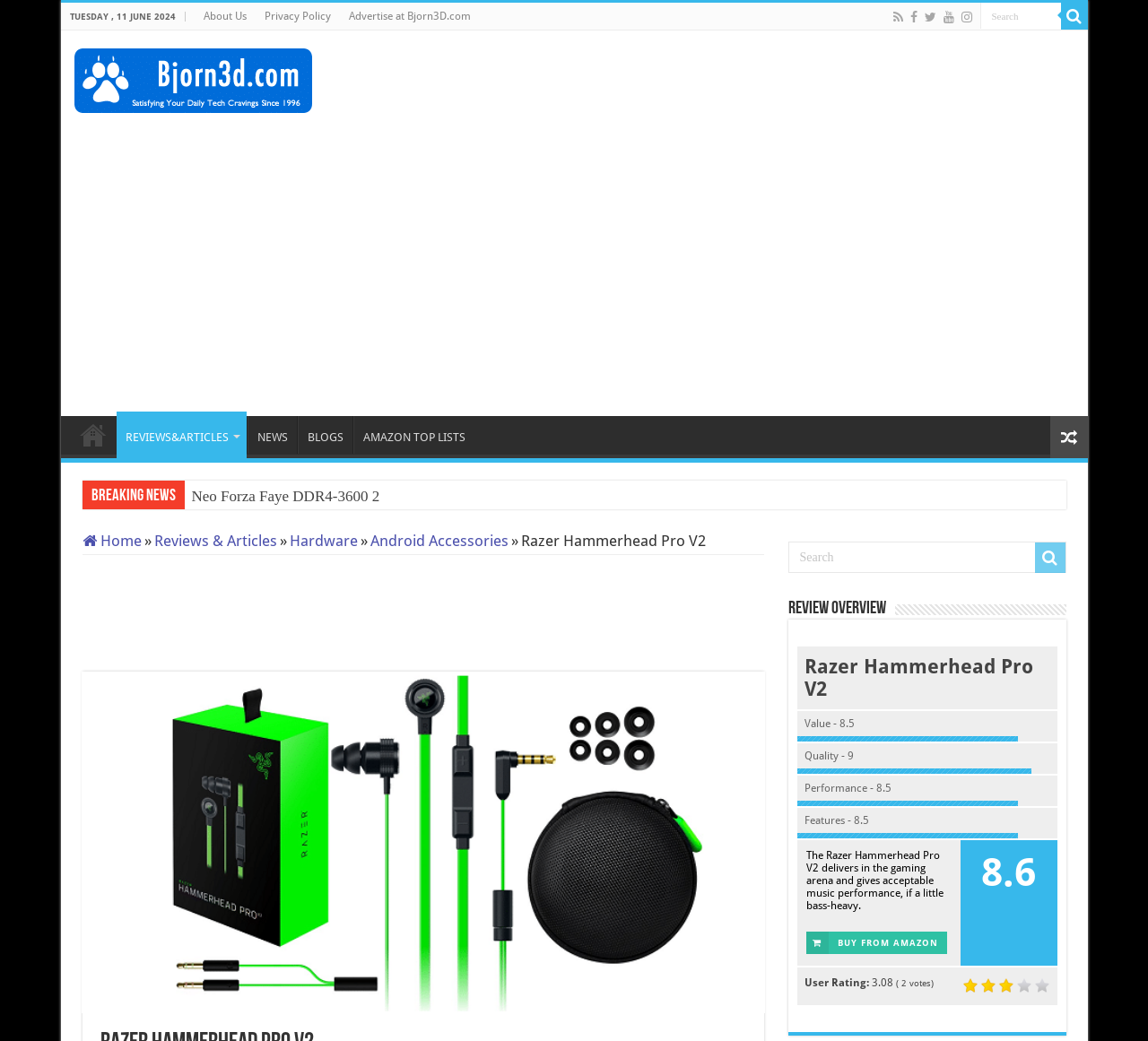Point out the bounding box coordinates of the section to click in order to follow this instruction: "Go to Home page".

[0.061, 0.4, 0.101, 0.436]